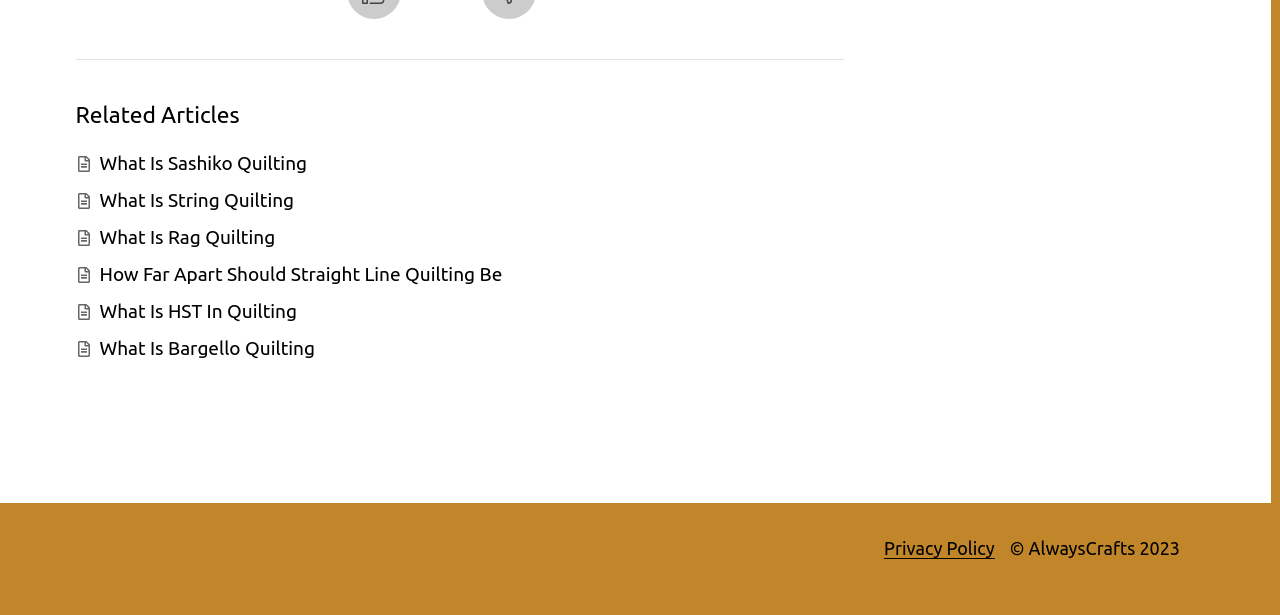Provide a short answer using a single word or phrase for the following question: 
What is the topic of the webpage?

Quilting